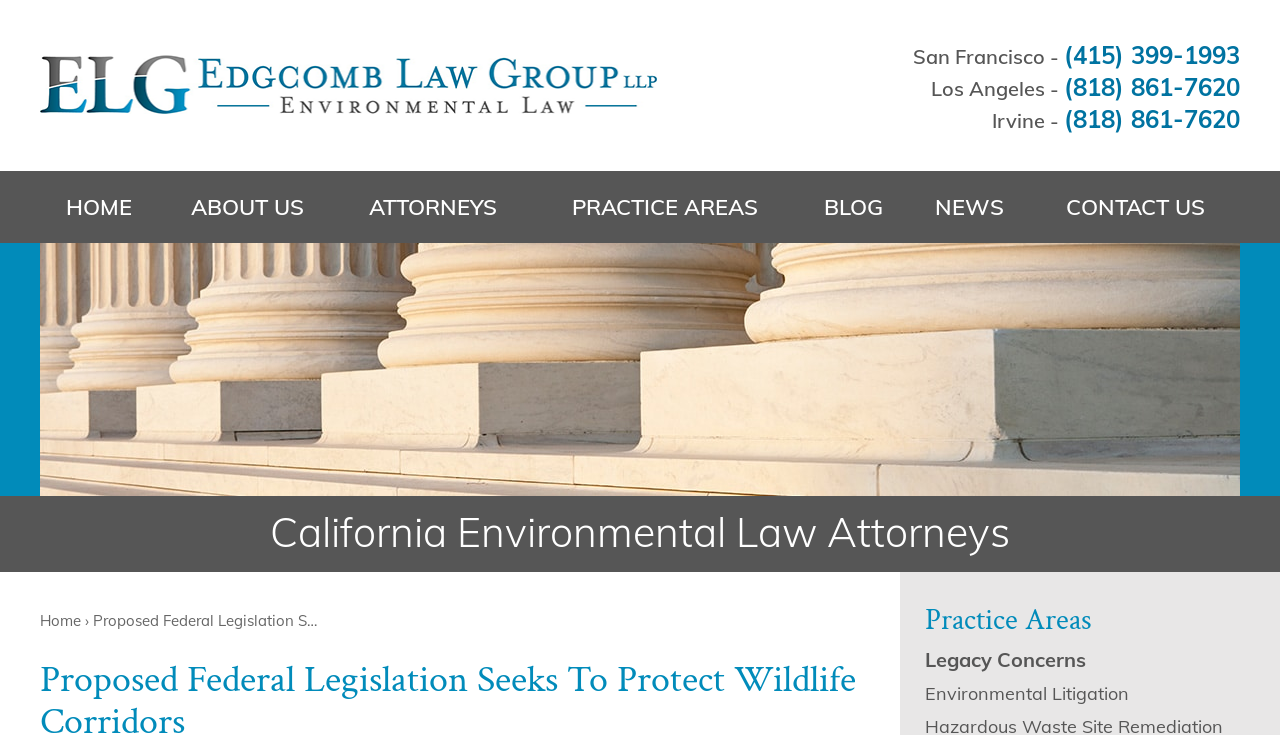How many links are there in the main navigation menu?
Answer the question with as much detail as you can, using the image as a reference.

I counted the number of links in the main navigation menu, which are HOME, ABOUT US, ATTORNEYS, PRACTICE AREAS, BLOG, NEWS, and CONTACT US.